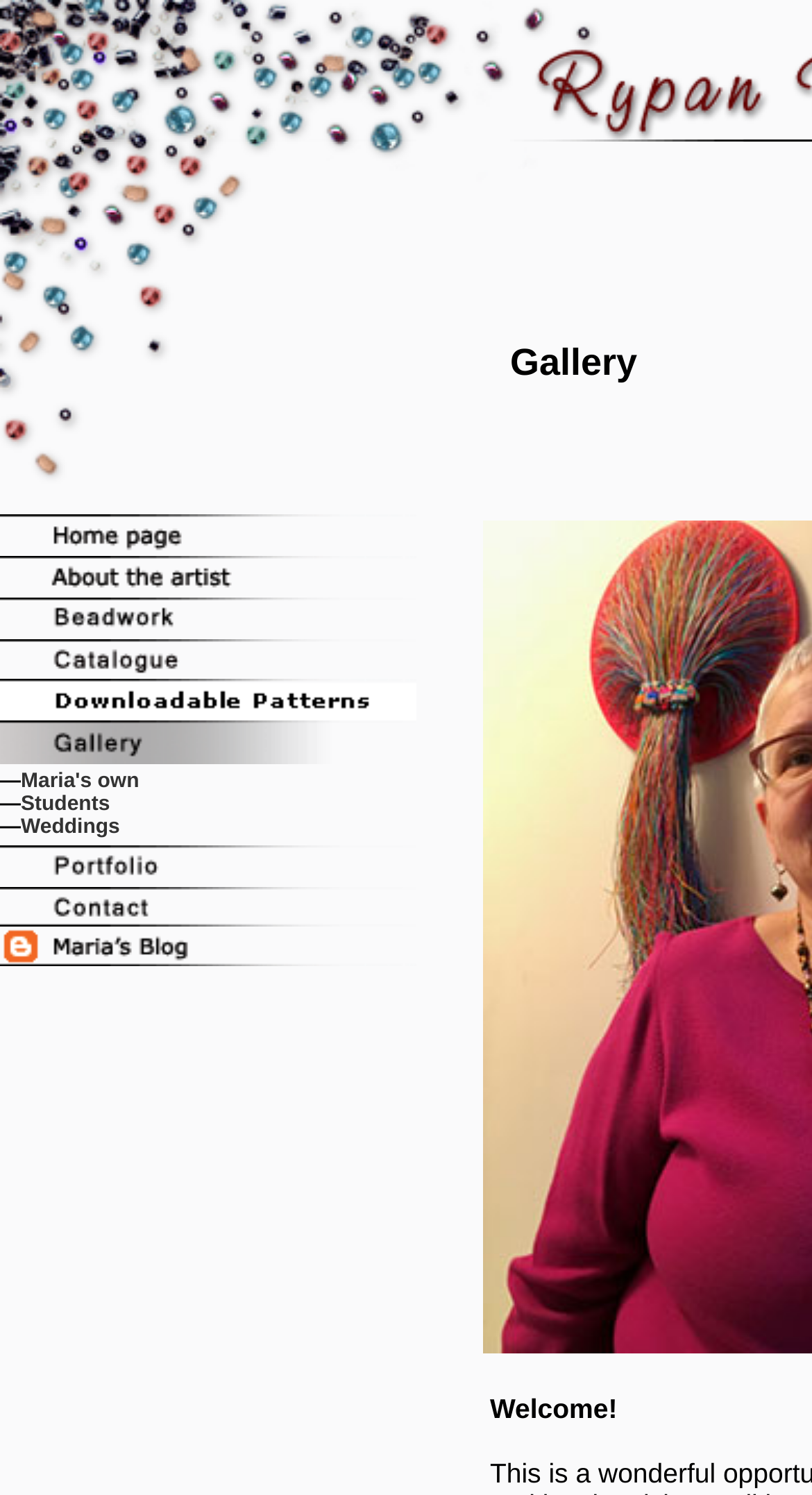What is the text of the third link?
Answer the question with a single word or phrase by looking at the picture.

—Students'